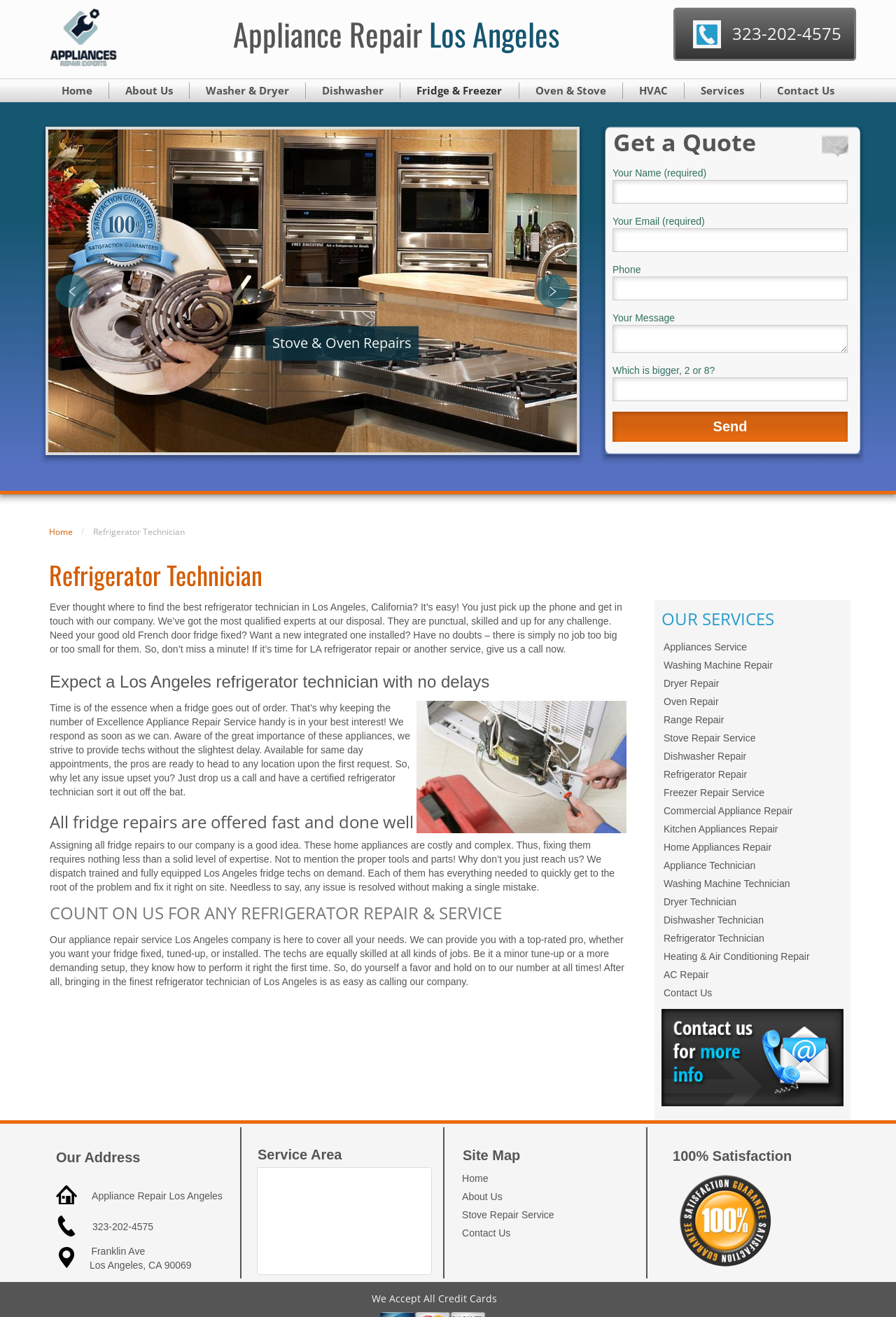Locate the bounding box coordinates of the area where you should click to accomplish the instruction: "Navigate to DOG BREEDS".

None